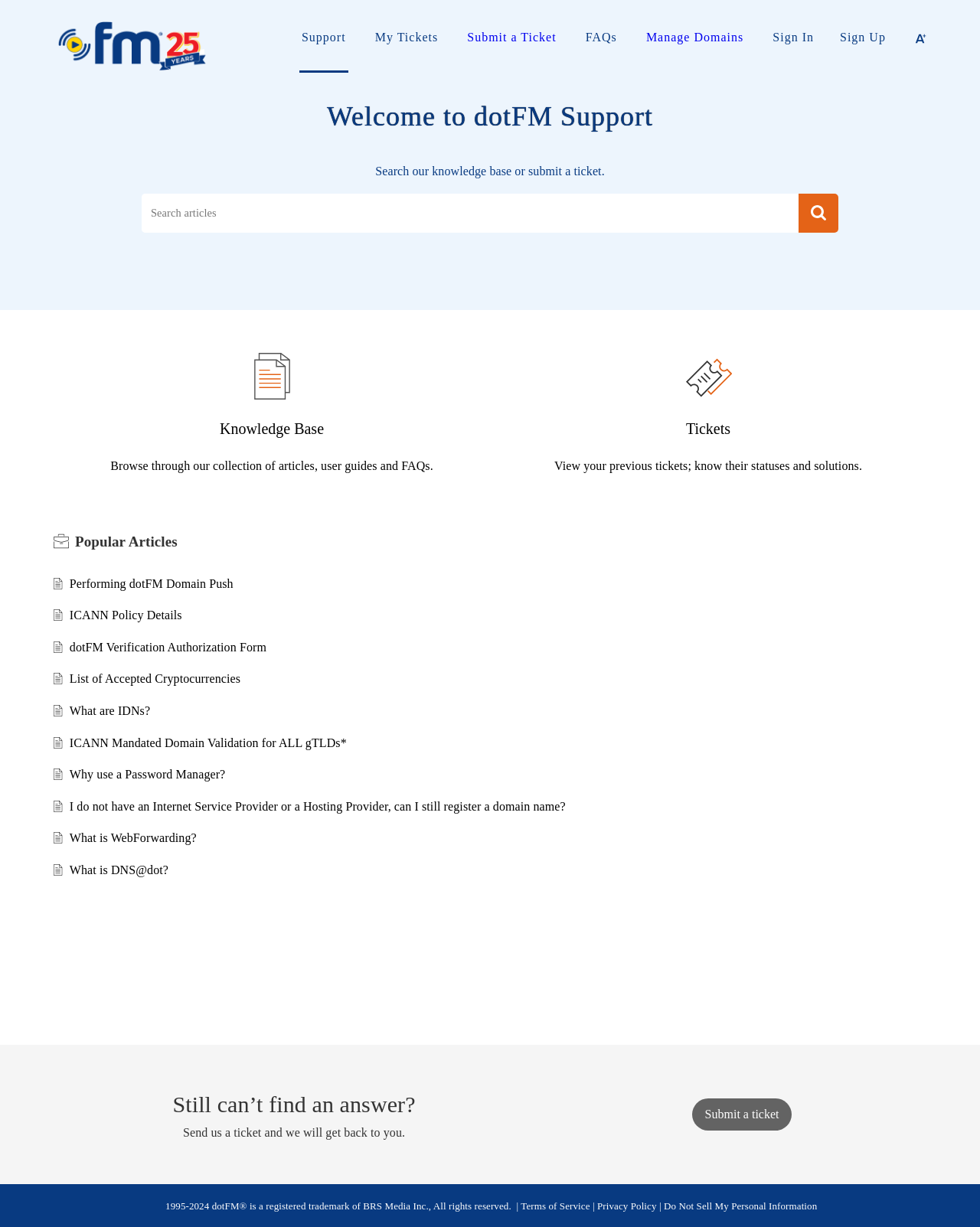Locate the bounding box coordinates of the clickable element to fulfill the following instruction: "Check Popular Articles". Provide the coordinates as four float numbers between 0 and 1 in the format [left, top, right, bottom].

[0.071, 0.47, 0.238, 0.481]